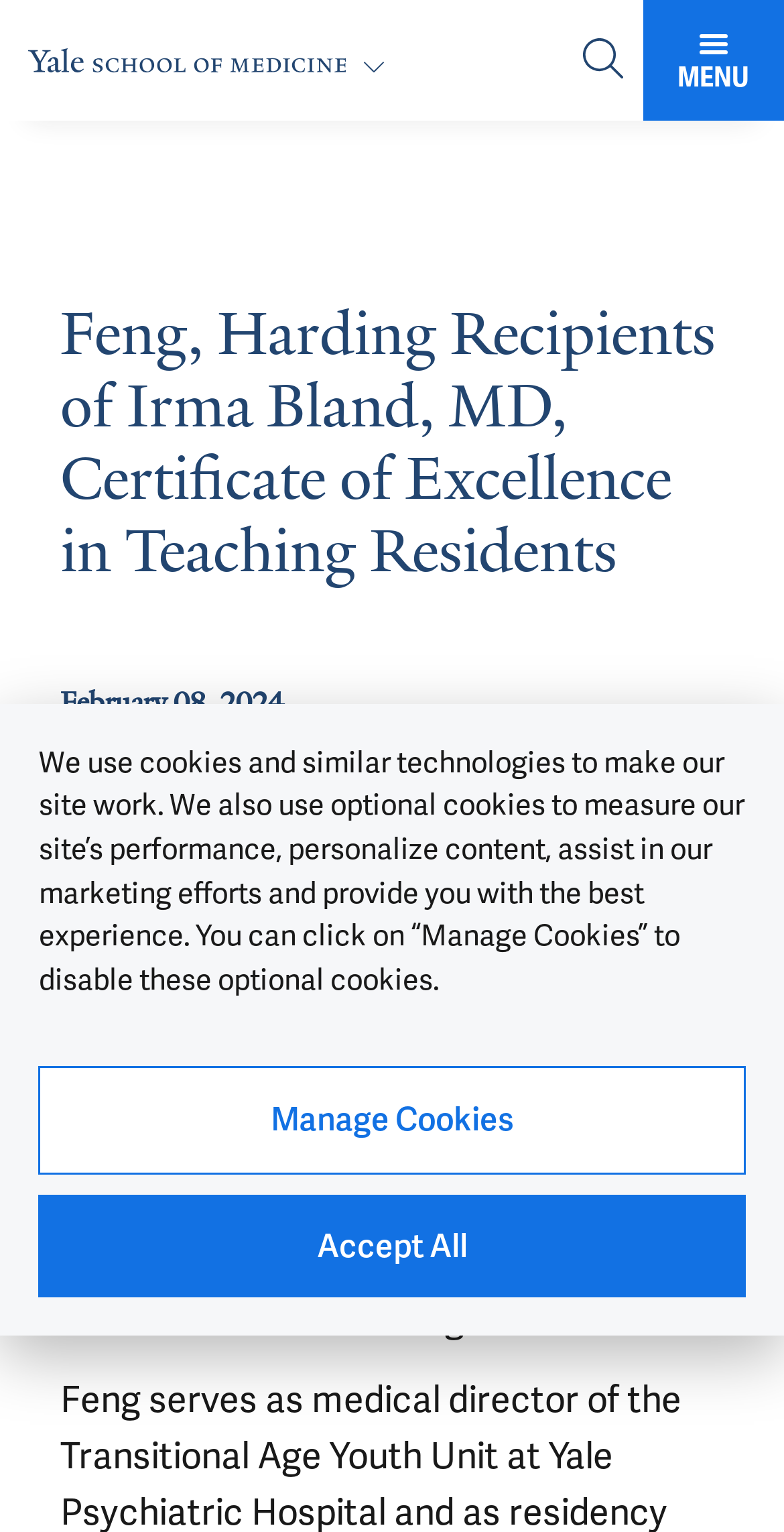Could you find the bounding box coordinates of the clickable area to complete this instruction: "Perform search"?

[0.744, 0.024, 0.795, 0.054]